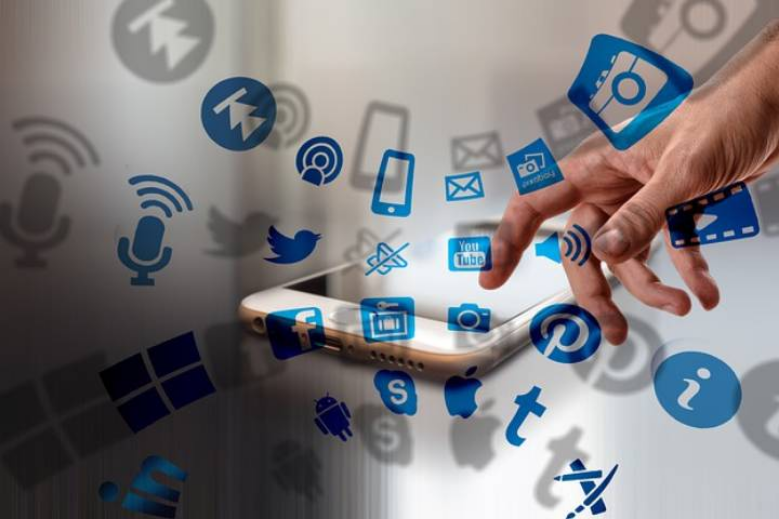What do the social media and communication icons symbolize?
Your answer should be a single word or phrase derived from the screenshot.

Interconnectedness